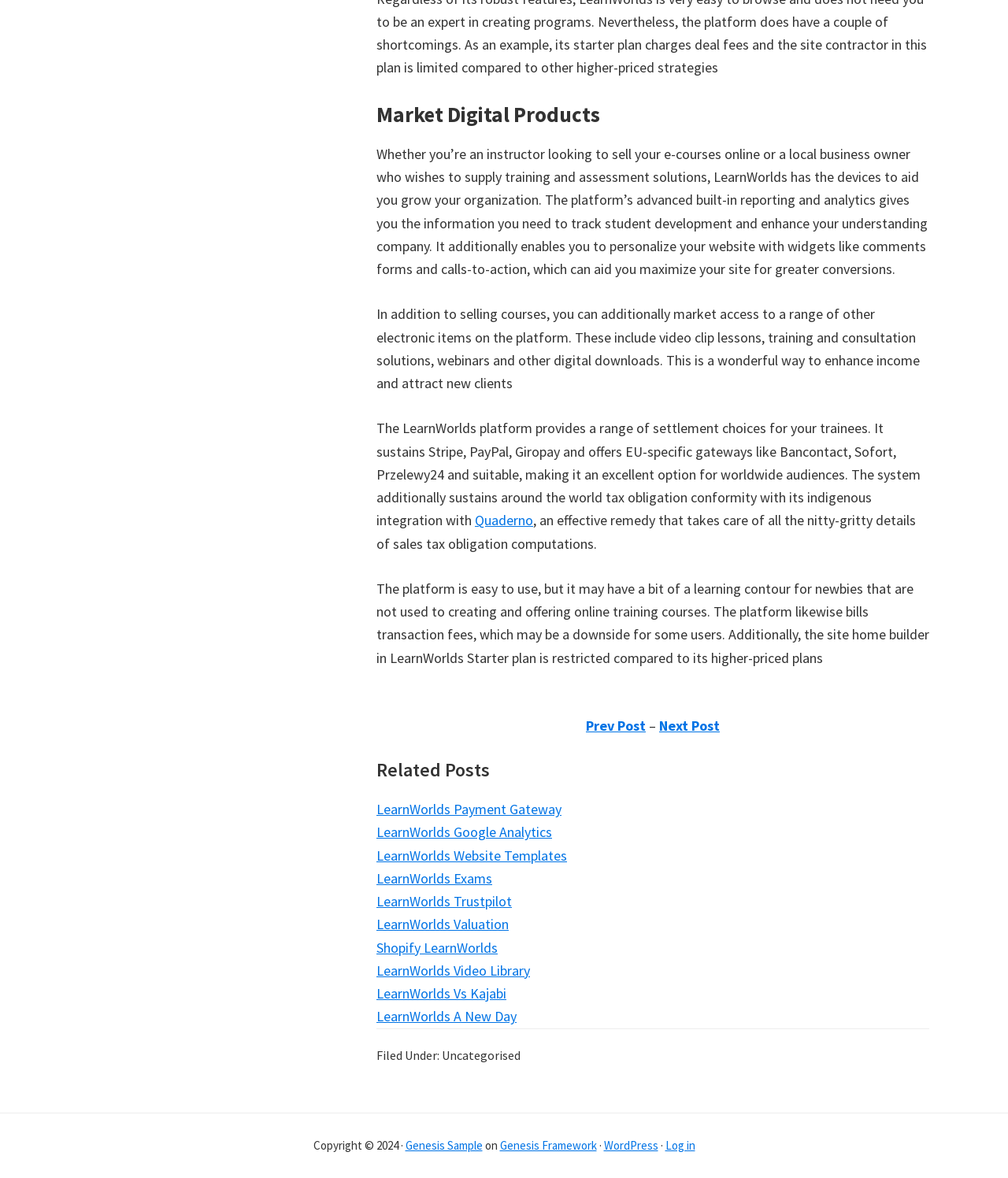Specify the bounding box coordinates for the region that must be clicked to perform the given instruction: "Click on Prev Post".

[0.581, 0.608, 0.641, 0.624]